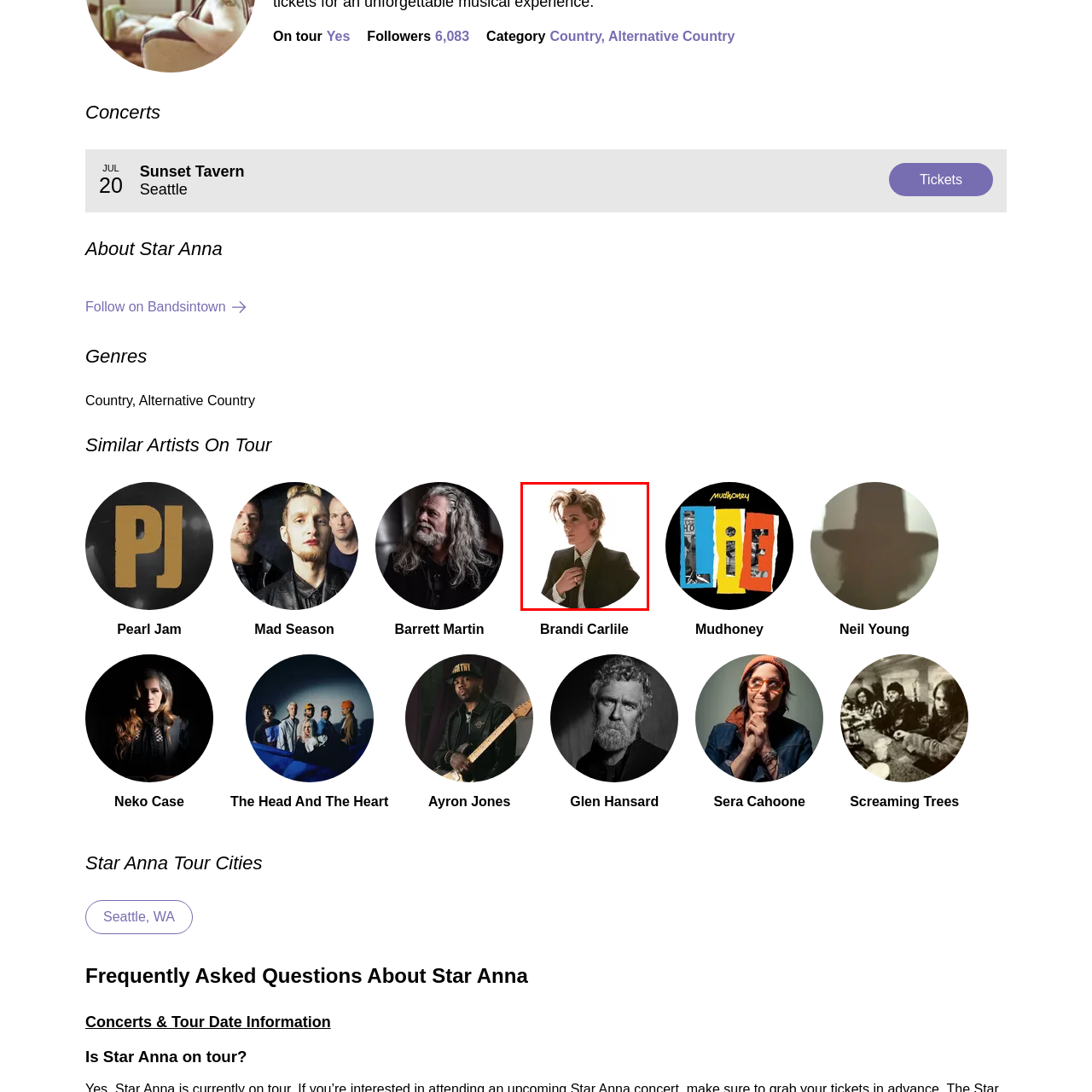Give a comprehensive caption for the image marked by the red rectangle.

The image features a stylish individual with a confident demeanor, dressed in a tailored black suit and a striped shirt, giving a sophisticated look. This person is captured in a thoughtful pose, gently adjusting their tie, highlighting a polished sense of style. The background is softly lit, creating a warm ambiance that accentuates the subject's features and expressive gaze. This image is associated with Brandi Carlile, an acclaimed artist whose genre blends folk, country, and rock, showcasing her dynamic presence in the music scene.